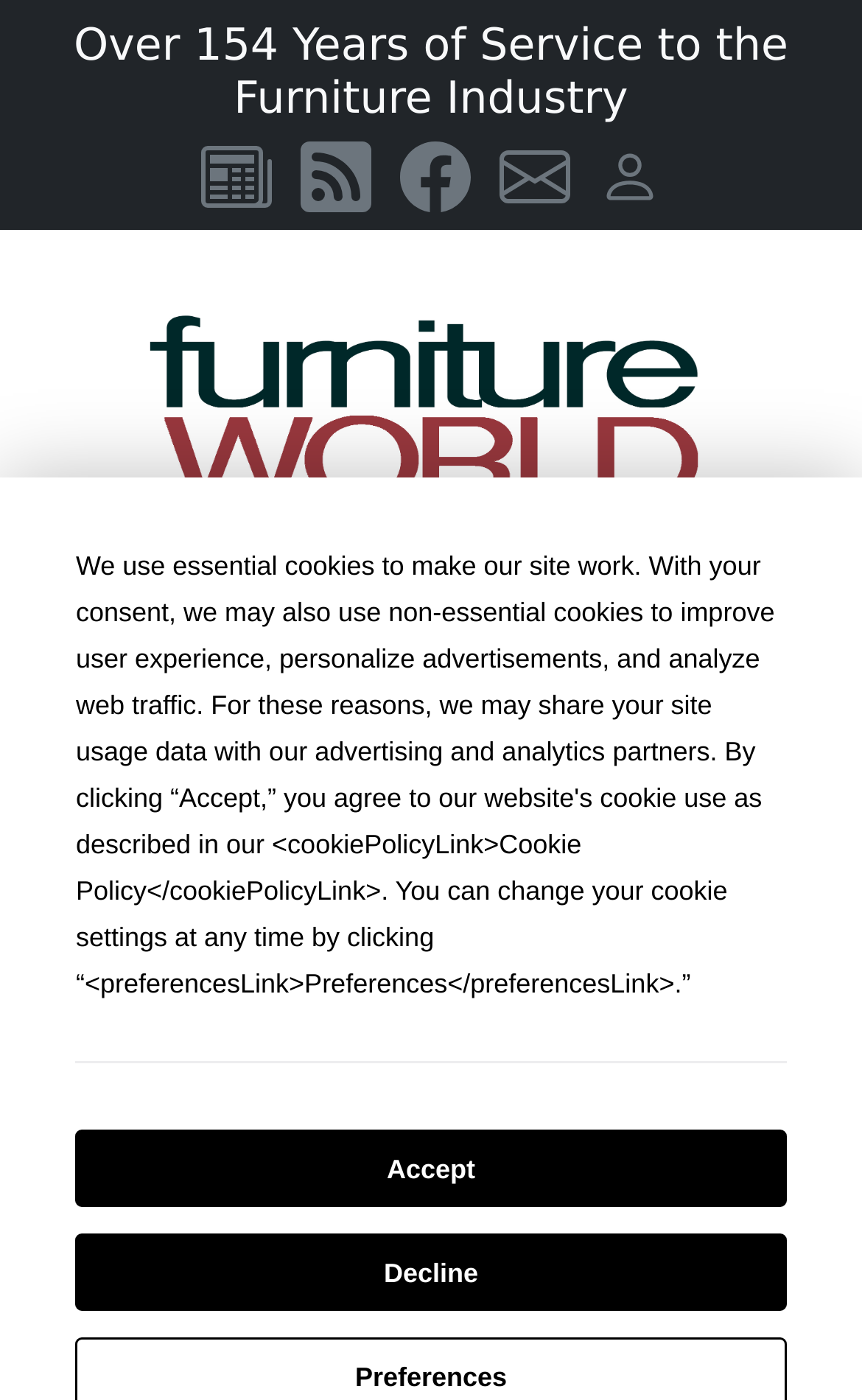Specify the bounding box coordinates of the element's area that should be clicked to execute the given instruction: "Go to Patio Cleaning Mayfair". The coordinates should be four float numbers between 0 and 1, i.e., [left, top, right, bottom].

None